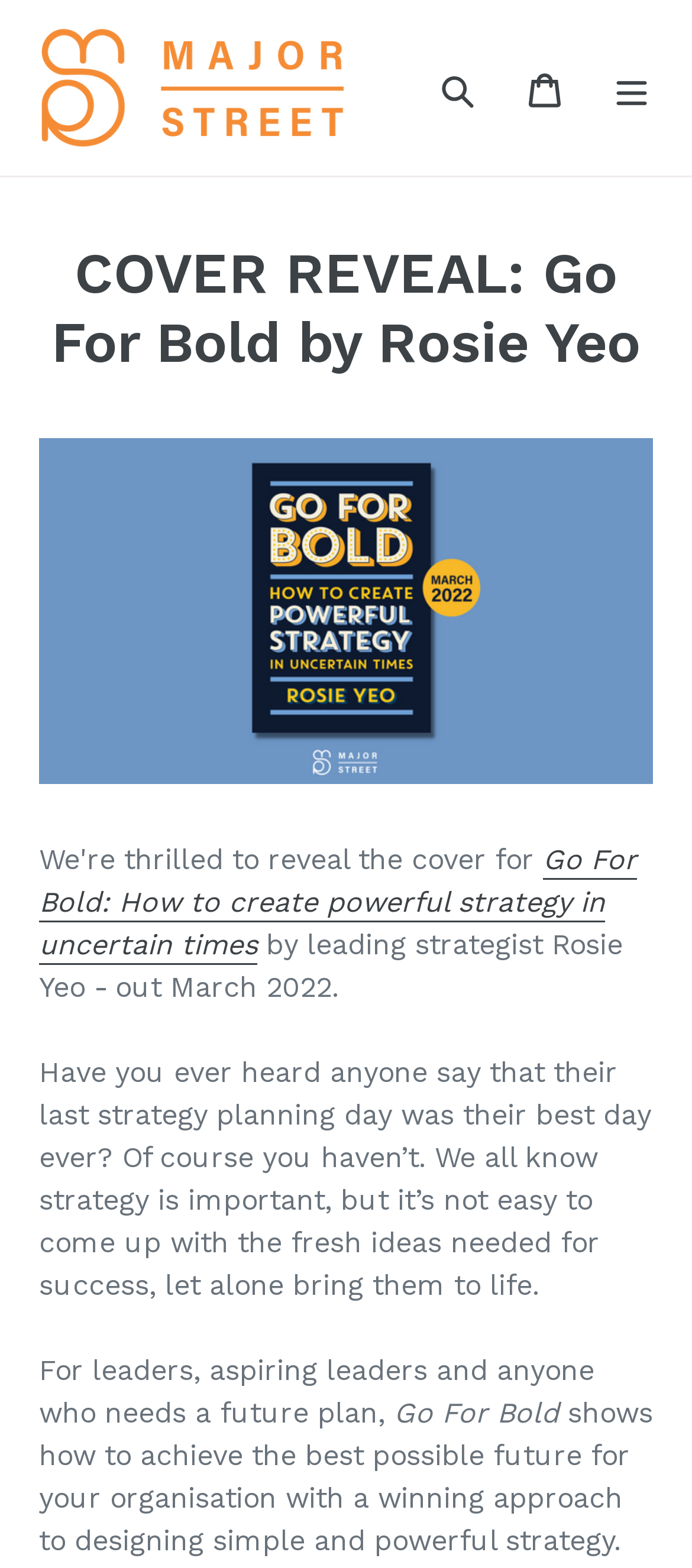What is the purpose of the book?
Refer to the screenshot and deliver a thorough answer to the question presented.

By reading the static text 'shows how to achieve the best possible future for your organisation with a winning approach to designing simple and powerful strategy', I understand that the book is intended to help leaders create powerful strategy.